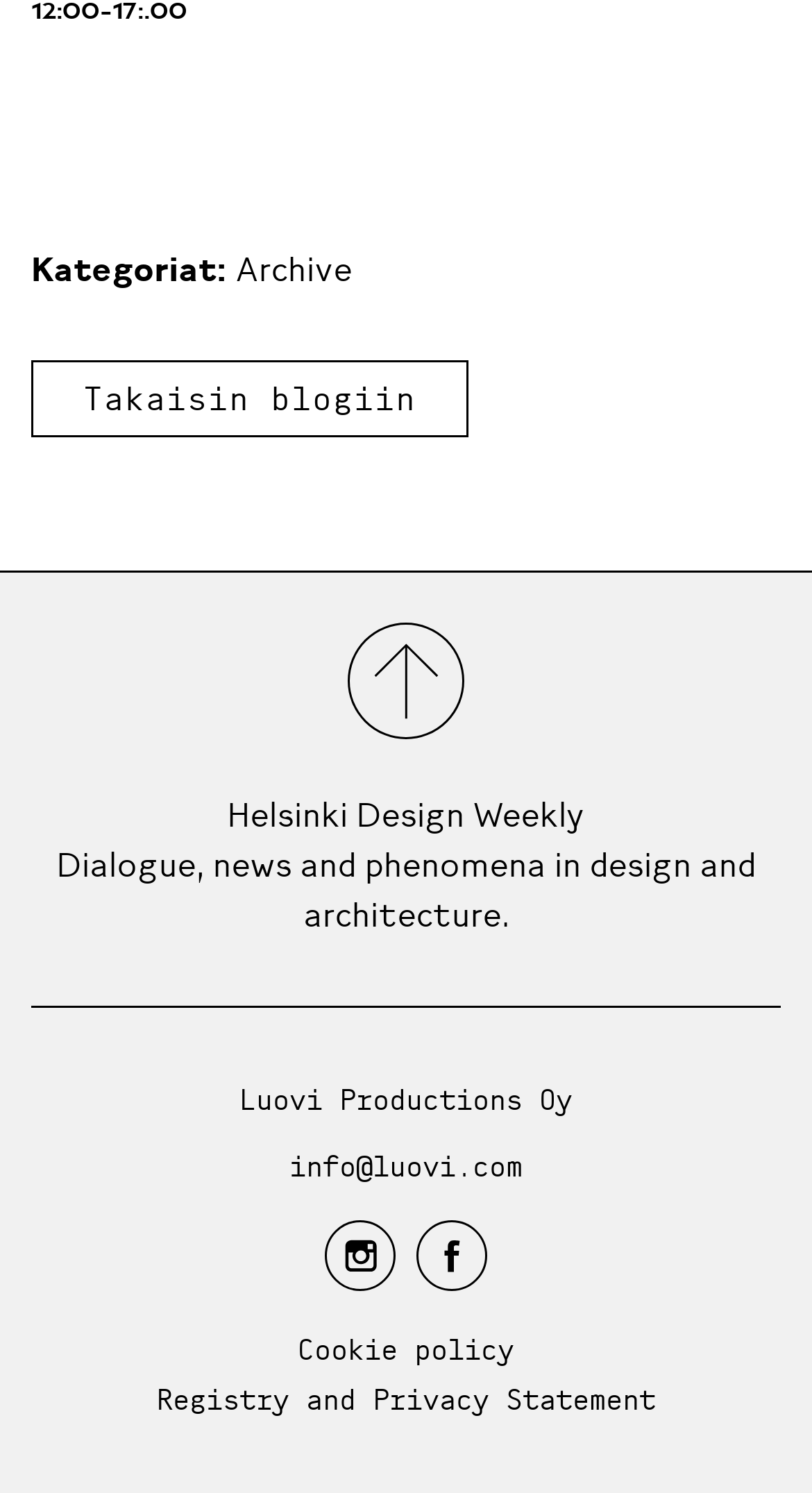Can you give a detailed response to the following question using the information from the image? What categories are available?

In the footer section, I found a link element with the text 'Archive' at coordinates [0.29, 0.165, 0.433, 0.193]. This suggests that 'Archive' is one of the categories available on the website.